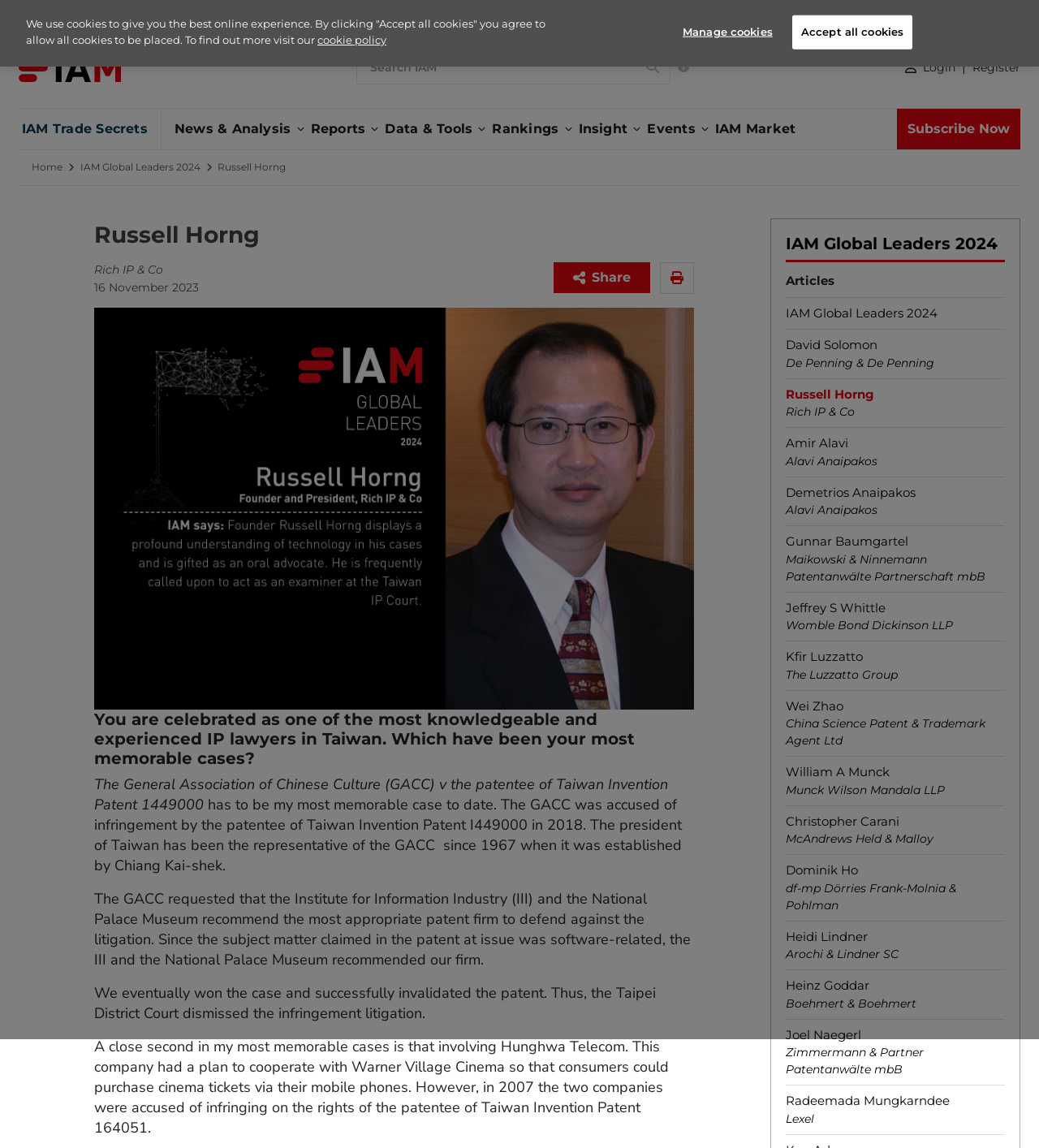What is the name of the person being interviewed?
Look at the image and respond with a one-word or short-phrase answer.

Russell Horng